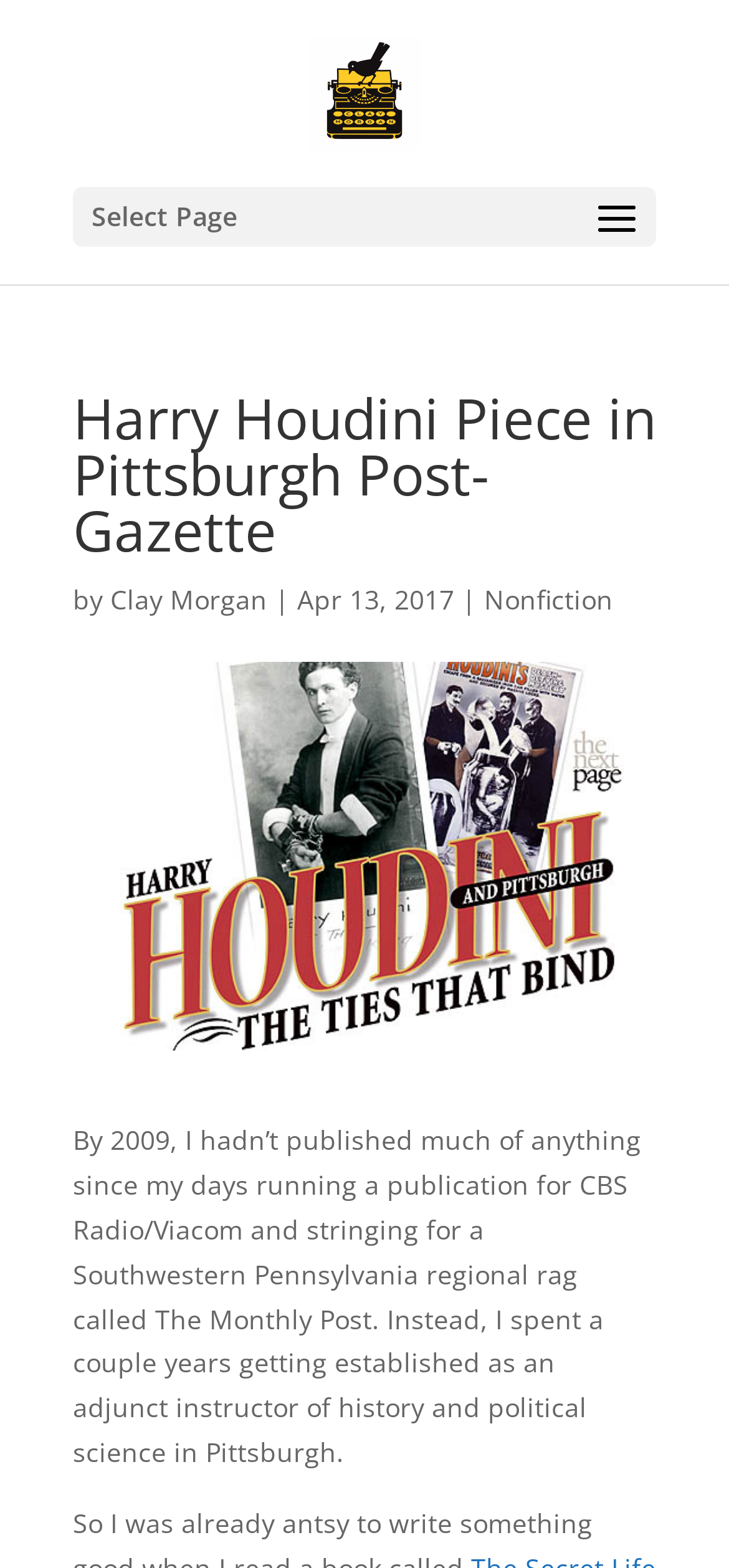Create a detailed narrative of the webpage’s visual and textual elements.

The webpage appears to be a blog post or article about Harry Houdini, with the title "Harry Houdini Piece in Pittsburgh Post-Gazette" prominently displayed at the top. Below the title, there is a byline that reads "by Clay Morgan" with a date "Apr 13, 2017" next to it. 

To the top left of the title, there is a dropdown menu labeled "Select Page". On the top right, there is a link to "Clay Writes" accompanied by an image with the same name. 

The main content of the webpage is a block of text that starts with "By 2009, I hadn’t published much of anything since my days running a publication for CBS Radio/Viacom and stringing for a Southwestern Pennsylvania regional rag called The Monthly Post." The text is quite long and takes up most of the page. 

There are also two links at the bottom of the title, one to "Nonfiction" and another to "Clay Morgan".